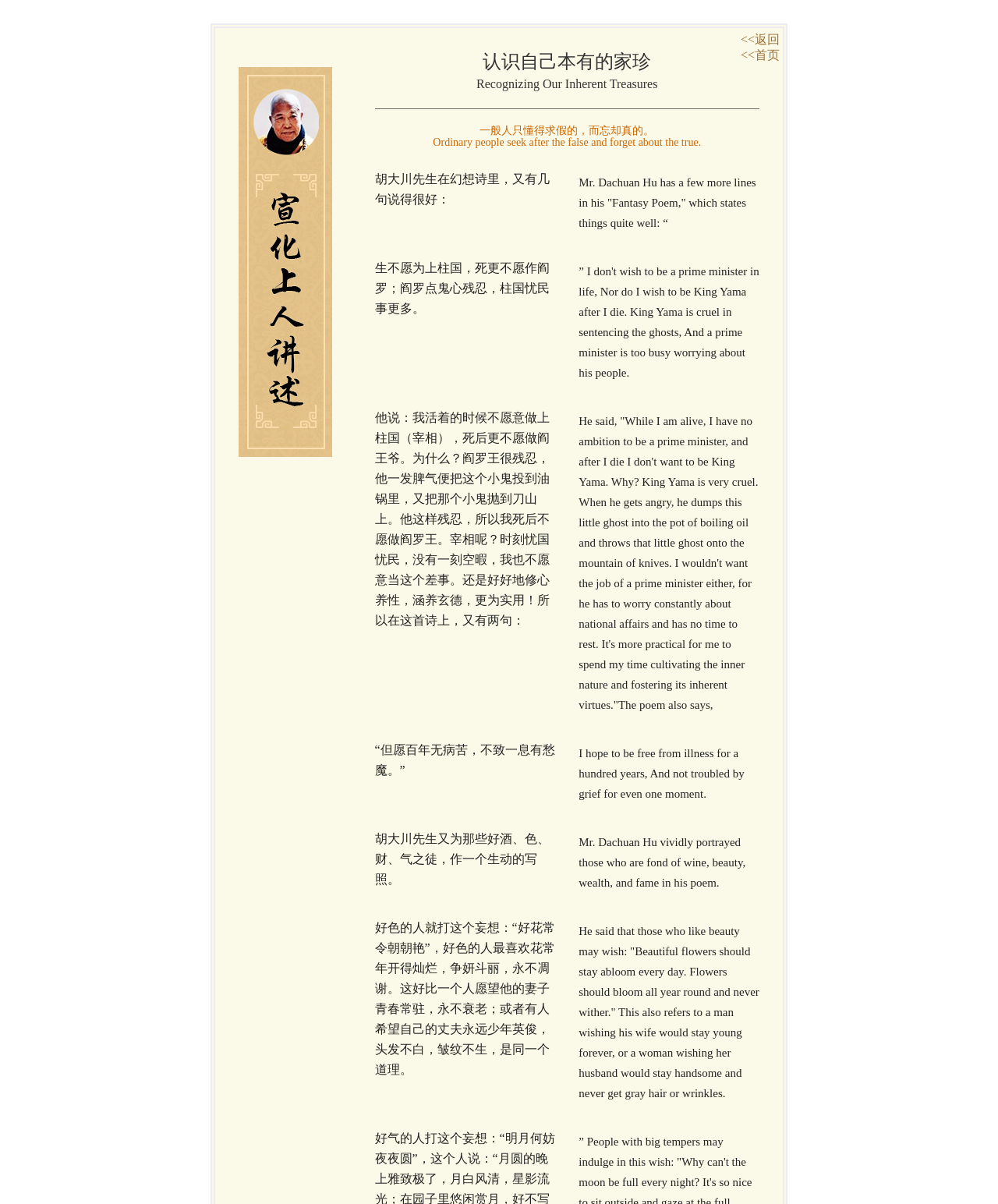Respond to the question below with a single word or phrase: What is the language of the text on this webpage?

Chinese and English